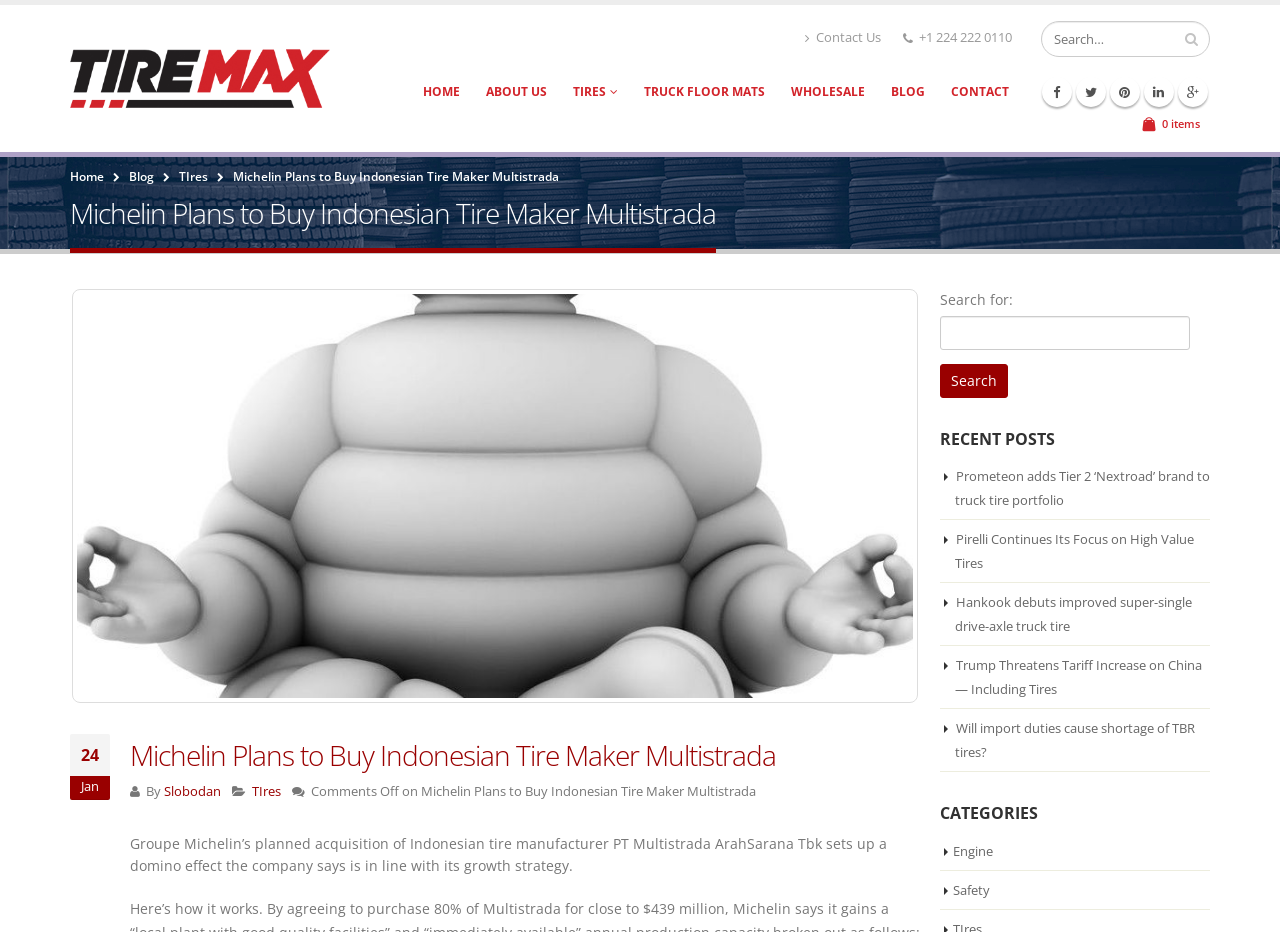Analyze and describe the webpage in a detailed narrative.

The webpage is about a news article titled "Michelin Plans to Buy Indonesian Tire Maker Multistrada" and appears to be a blog or news website focused on the tire industry. 

At the top of the page, there is a navigation menu with links to "HOME", "ABOUT US", "TIRES", "TRUCK FLOOR MATS", "WHOLESALE", "BLOG", and "CONTACT". Below this menu, there is a search bar with a placeholder text "Search for:" and a search button. 

To the right of the search bar, there are social media links and a notification indicating that there are "0 items" in the cart. 

The main content of the page is the news article, which has a heading and a subheading. The article discusses Groupe Michelin's planned acquisition of Indonesian tire manufacturer PT Multistrada ArahSarana Tbk and its implications on the company's growth strategy. 

Below the article, there are links to related articles, including "Prometeon adds Tier 2 ‘Nextroad’ brand to truck tire portfolio", "Pirelli Continues Its Focus on High Value Tires", and "Hankook debuts improved super-single drive-axle truck tire". 

On the right side of the page, there is a section titled "RECENT POSTS" with links to several news articles, and another section titled "CATEGORIES" with links to categories such as "Engine" and "Safety".